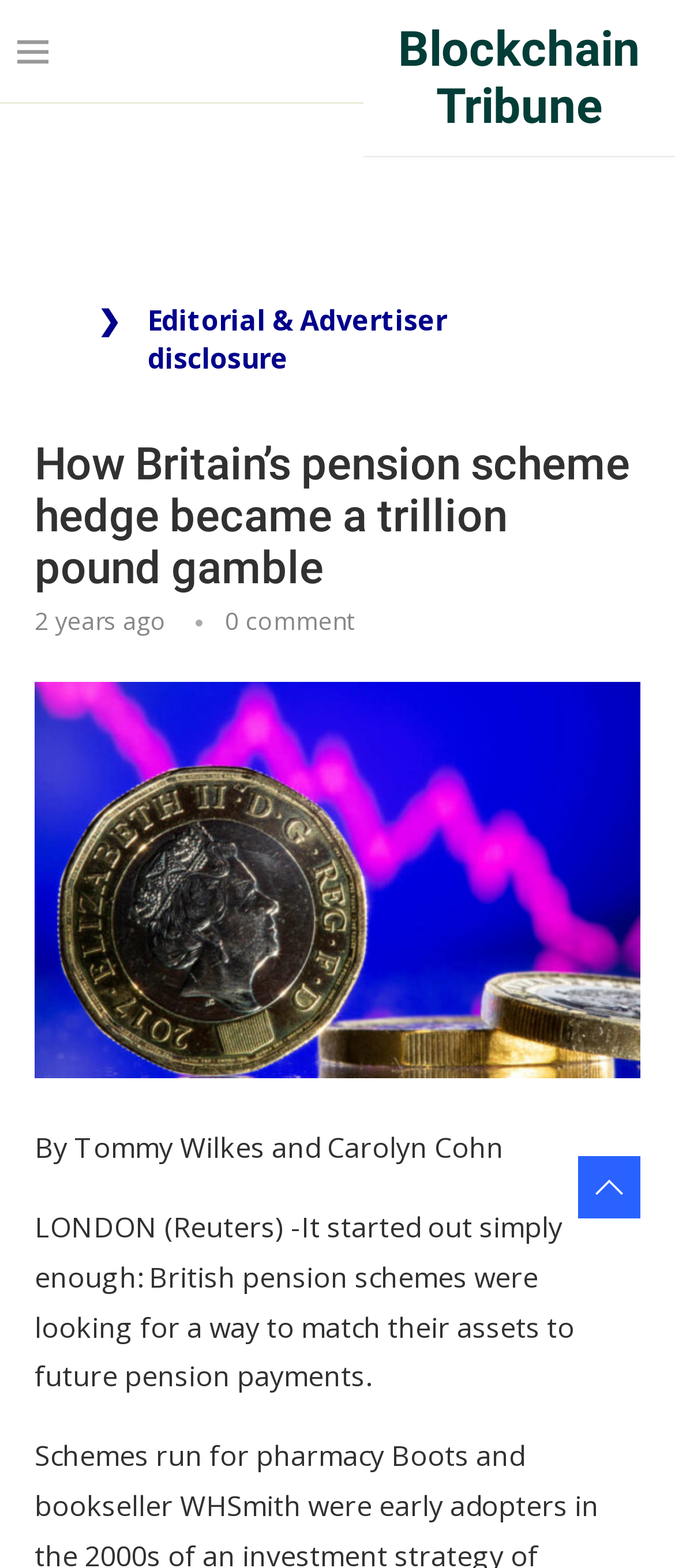What is the topic of the article?
Give a single word or phrase answer based on the content of the image.

Pension schemes